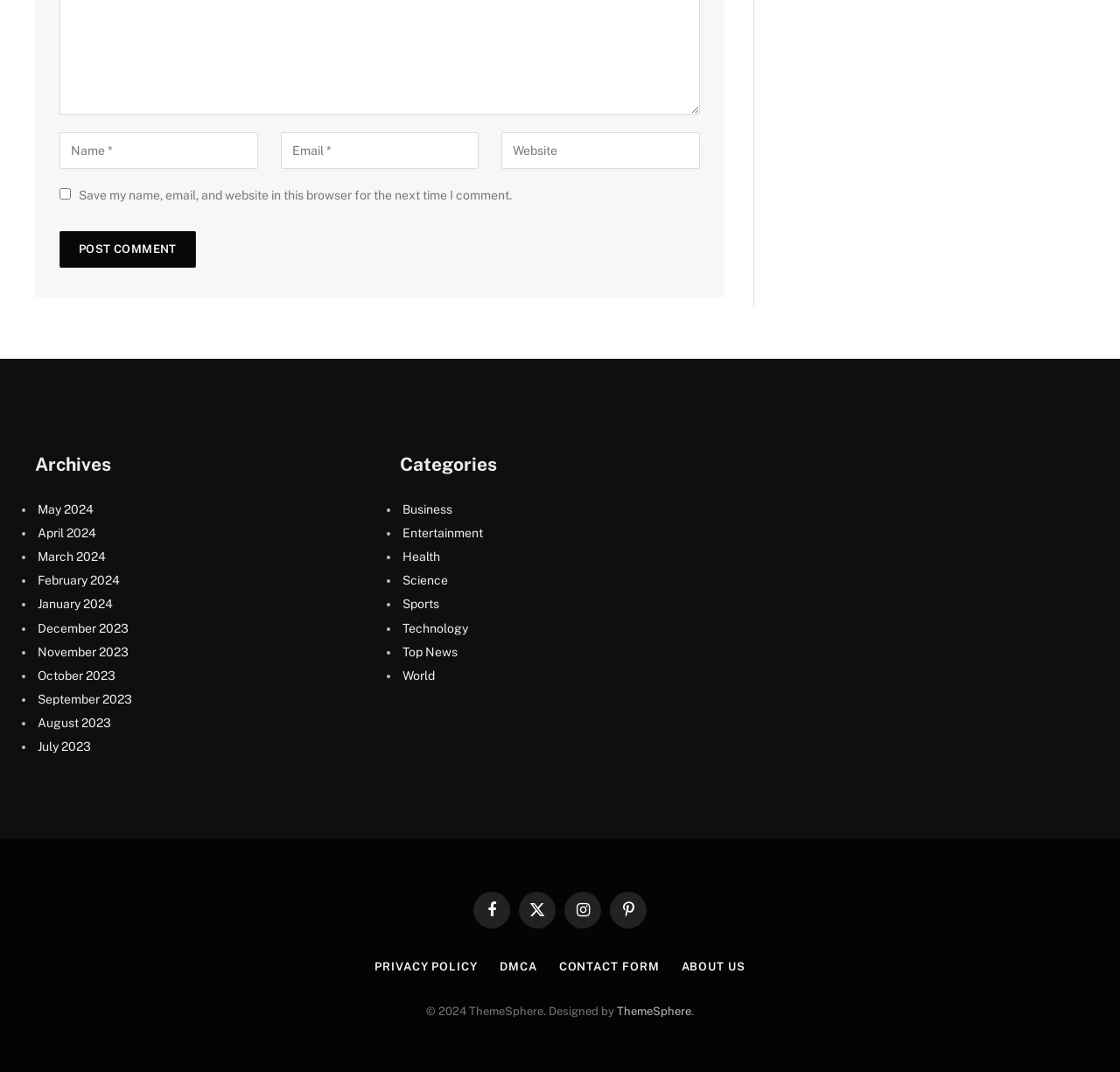What are the categories listed on the webpage?
Can you give a detailed and elaborate answer to the question?

The webpage lists several categories, including Business, Entertainment, Health, Science, Sports, Technology, and Top News, which are likely categories for blog posts or articles.